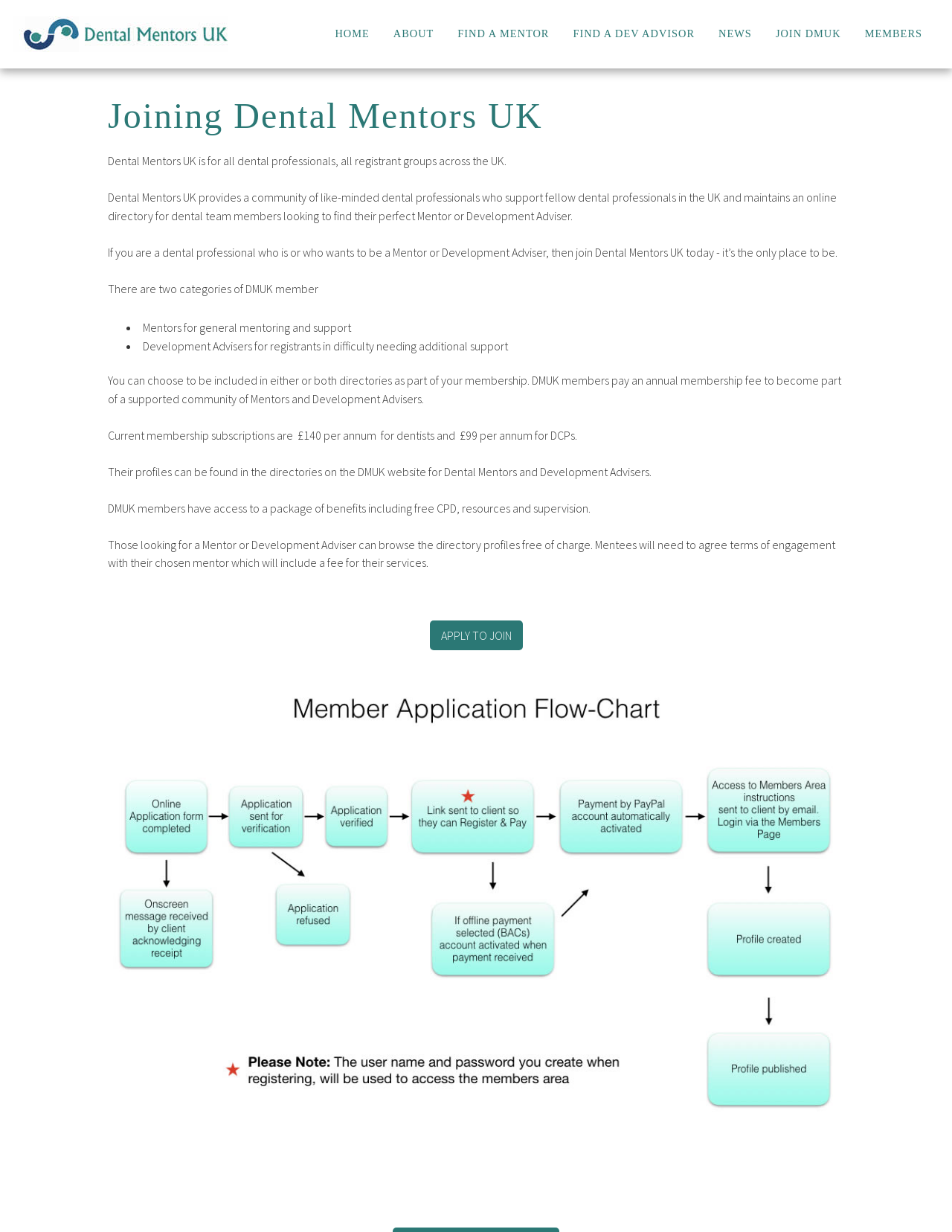What is the benefit of being a DMUK member?
Answer the question with a single word or phrase by looking at the picture.

Access to CPD and resources